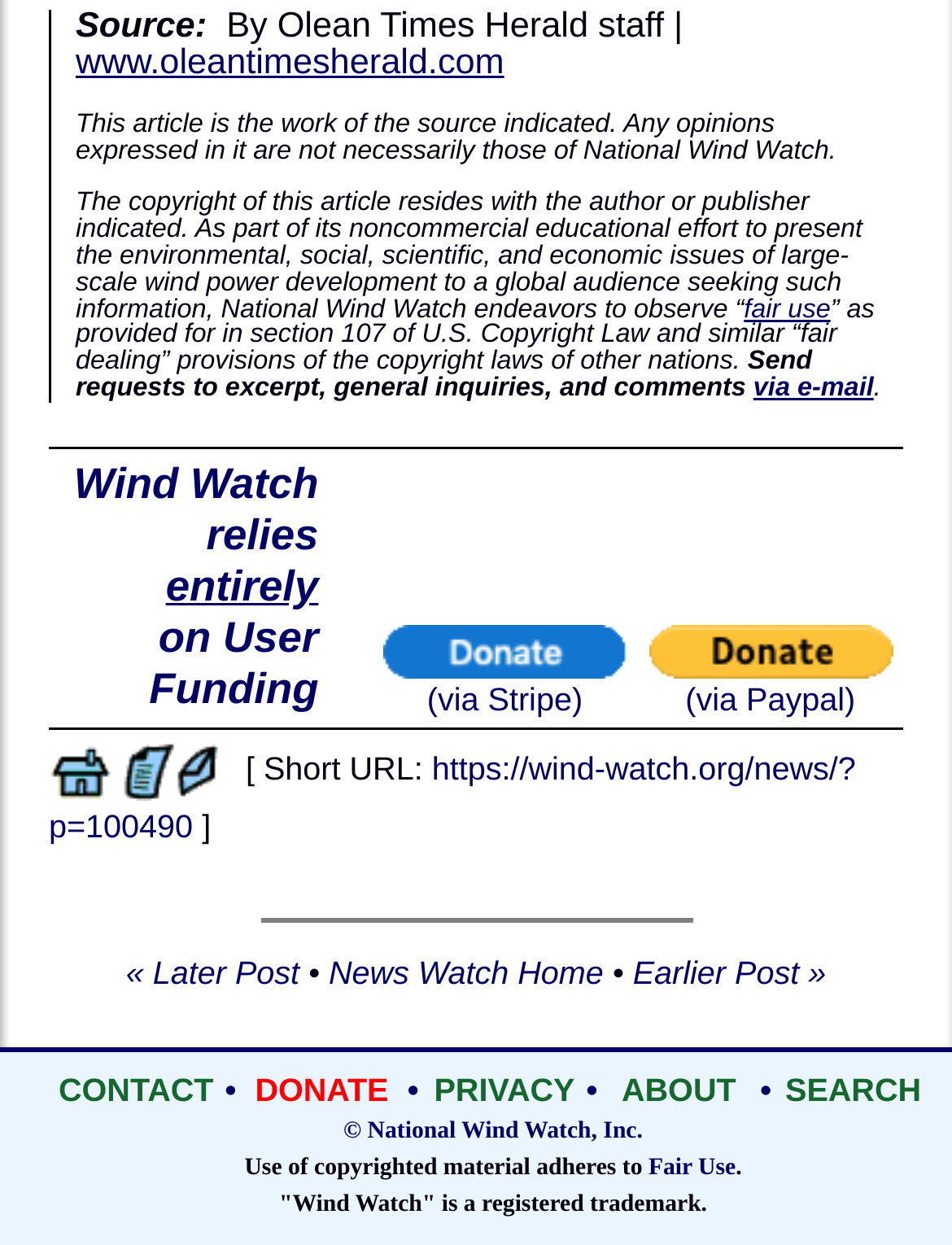What is the copyright policy of National Wind Watch?
Using the picture, provide a one-word or short phrase answer.

Fair Use